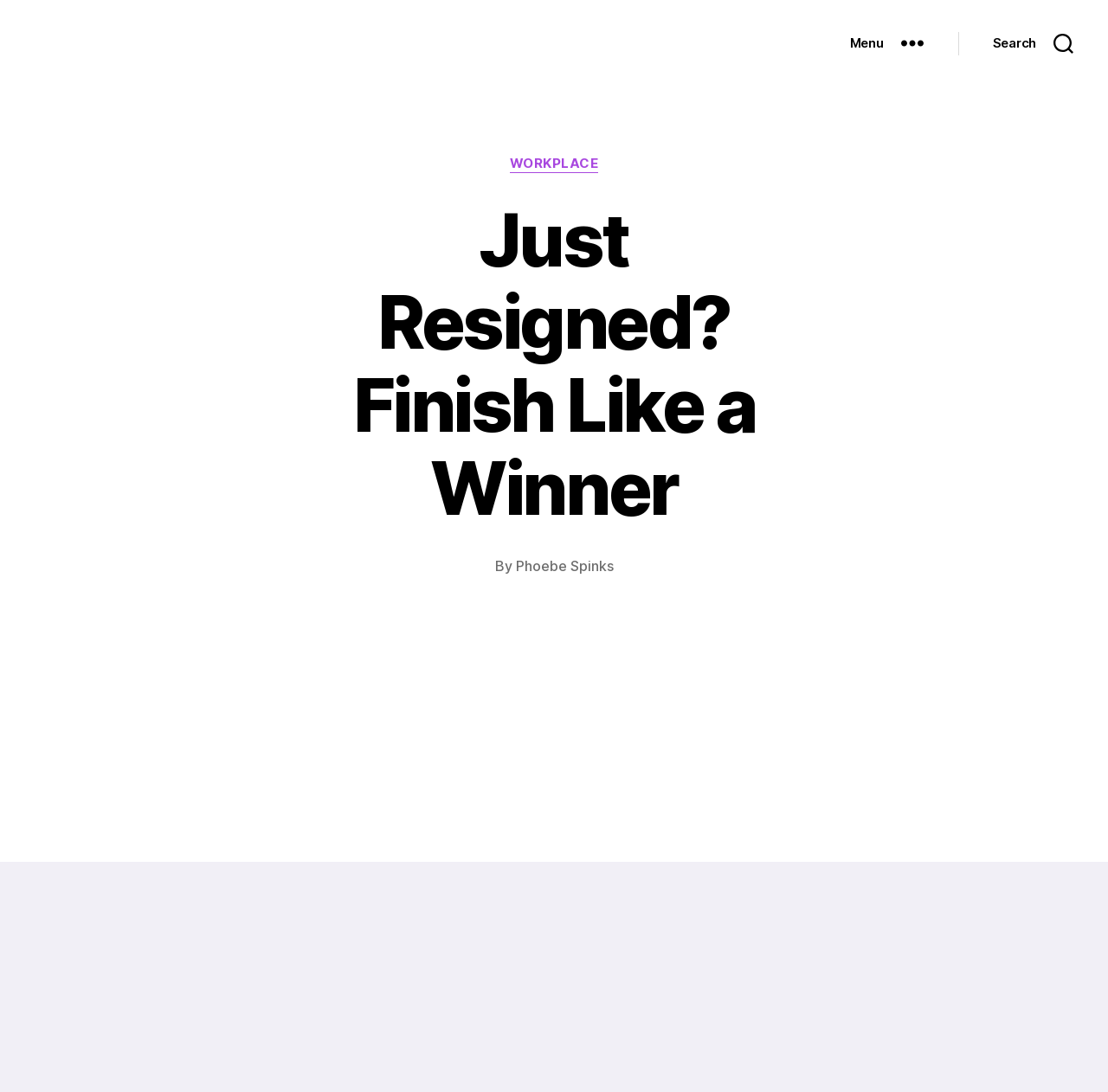Please answer the following question using a single word or phrase: 
What is the layout of the webpage?

Header and figure